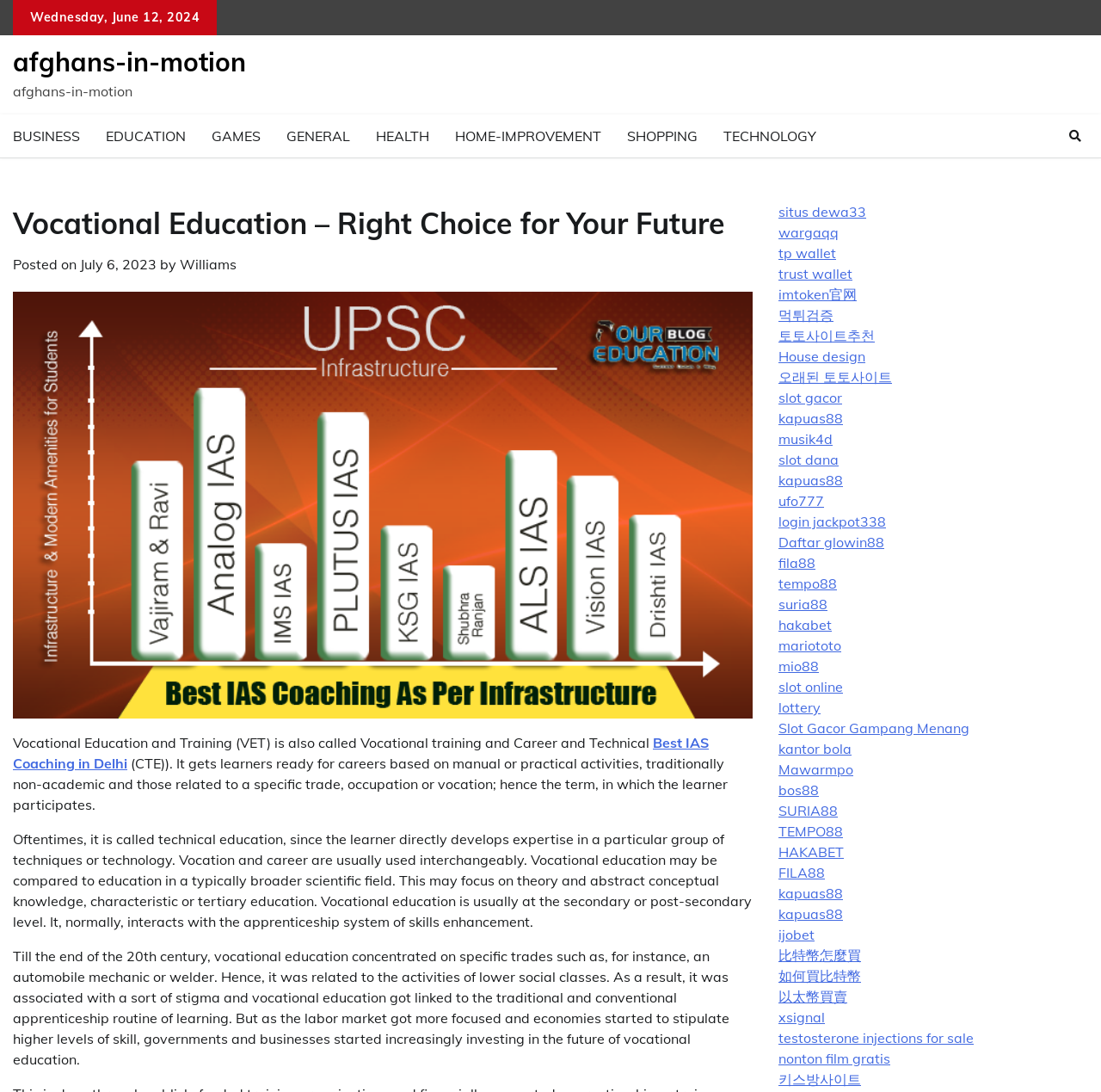Kindly determine the bounding box coordinates for the clickable area to achieve the given instruction: "Click on TECHNOLOGY".

[0.645, 0.105, 0.753, 0.144]